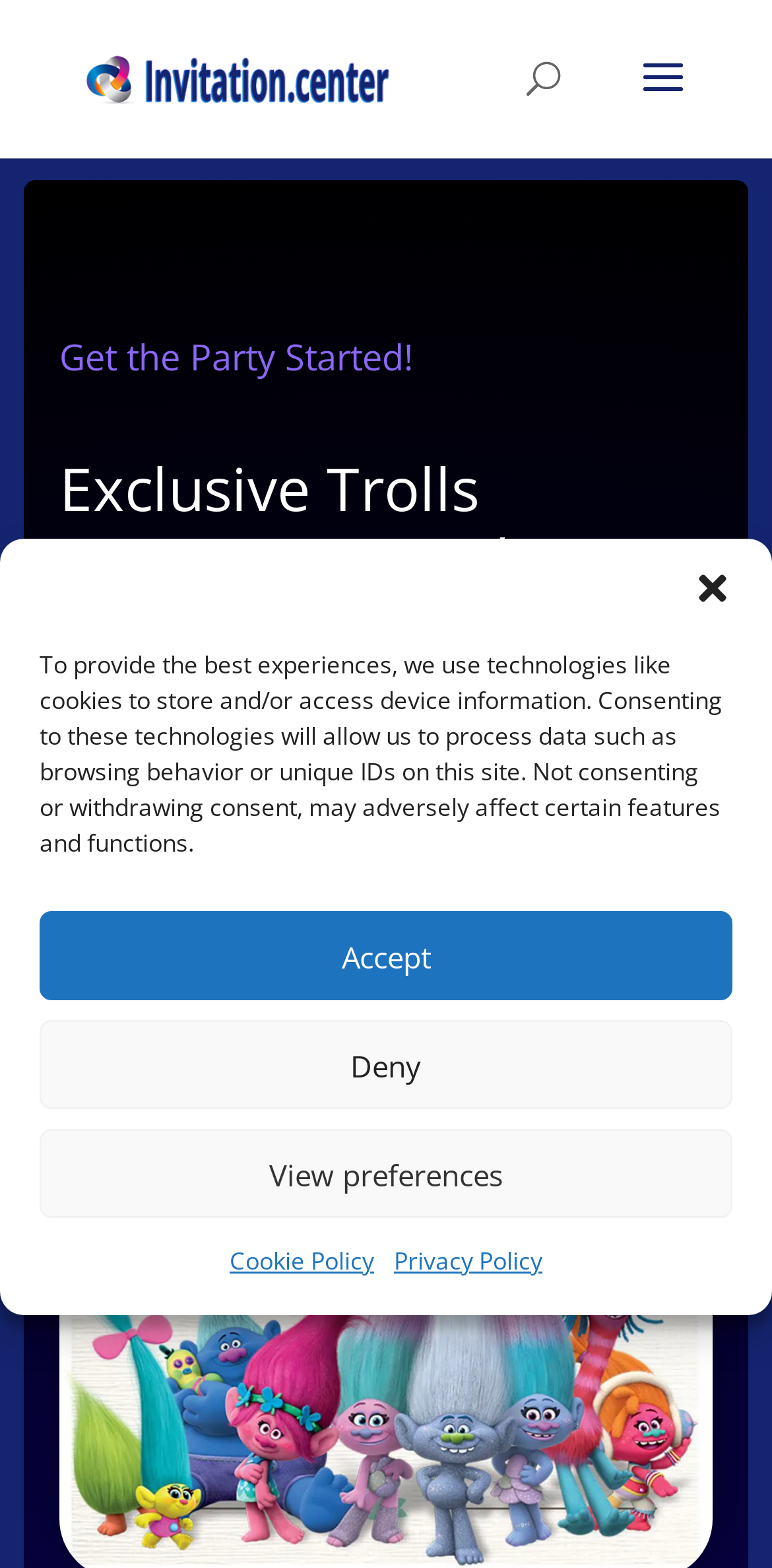How many buttons are in the cookie consent dialog?
Provide a detailed and well-explained answer to the question.

The cookie consent dialog contains four buttons: 'Close dialog', 'Accept', 'Deny', and 'View preferences', which are used to manage cookie consent.